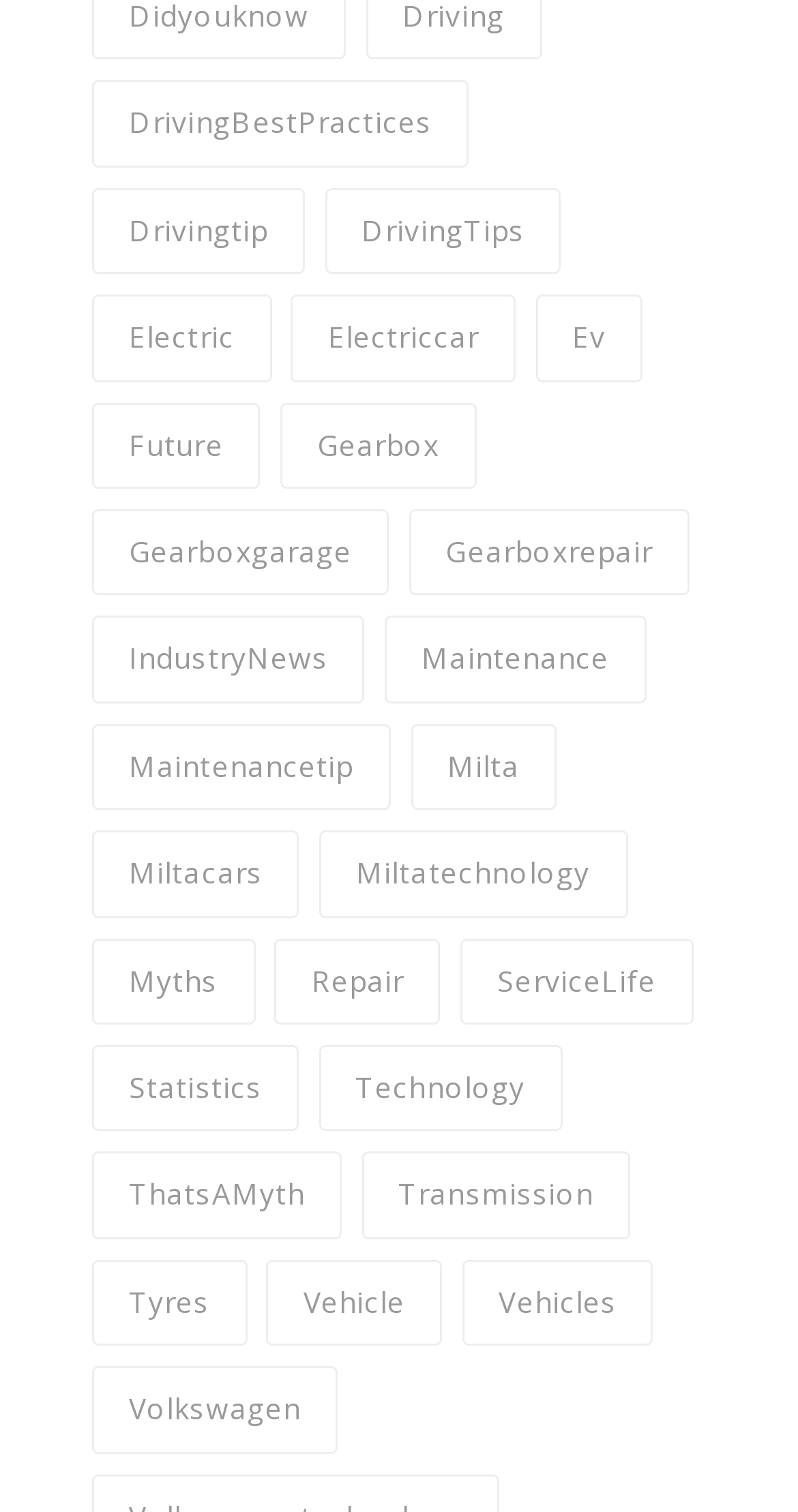Determine the bounding box coordinates of the clickable region to execute the instruction: "Click on DrivingTips". The coordinates should be four float numbers between 0 and 1, denoted as [left, top, right, bottom].

[0.407, 0.124, 0.704, 0.182]